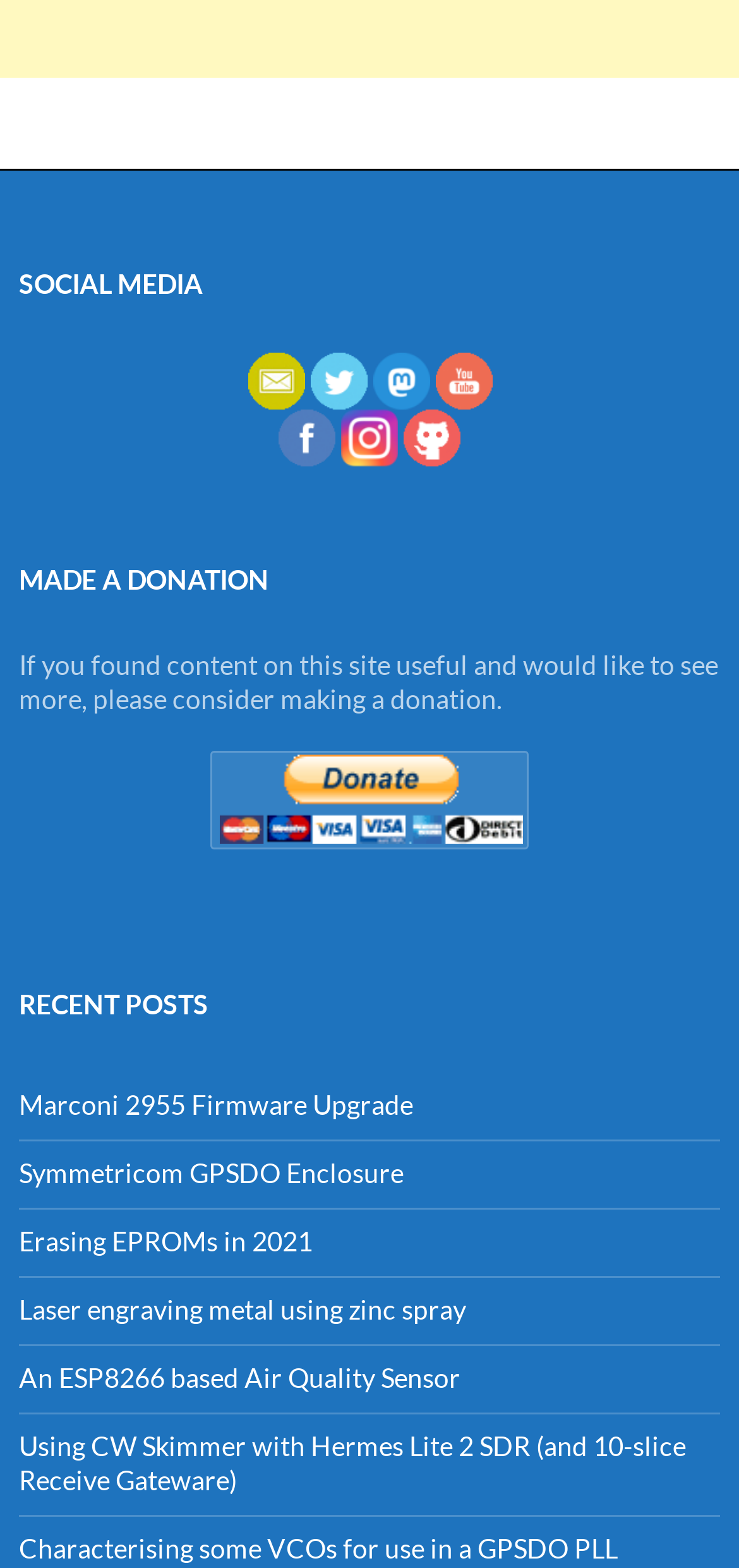Pinpoint the bounding box coordinates for the area that should be clicked to perform the following instruction: "Donate using PayPal".

[0.285, 0.479, 0.715, 0.542]